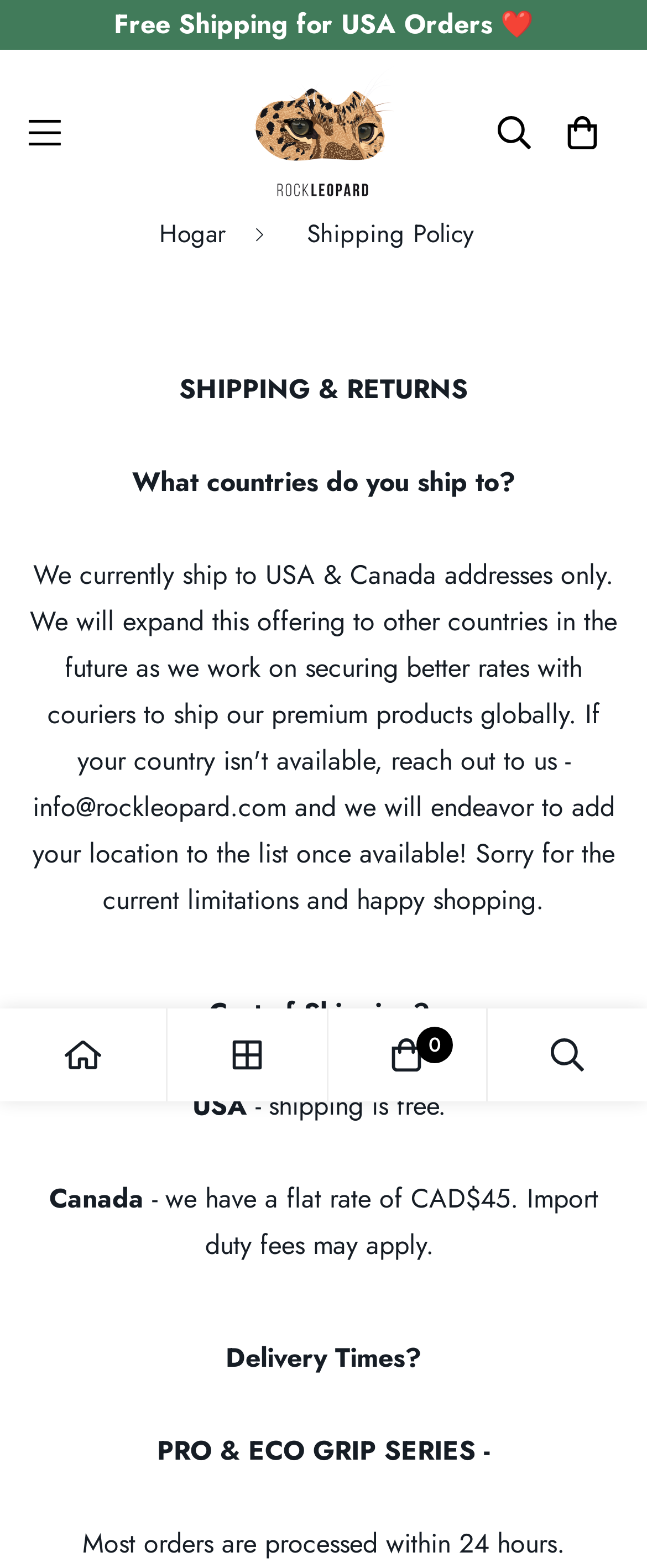Provide the bounding box coordinates of the HTML element this sentence describes: "title="ROCKLEOPARD"".

[0.391, 0.032, 0.609, 0.138]